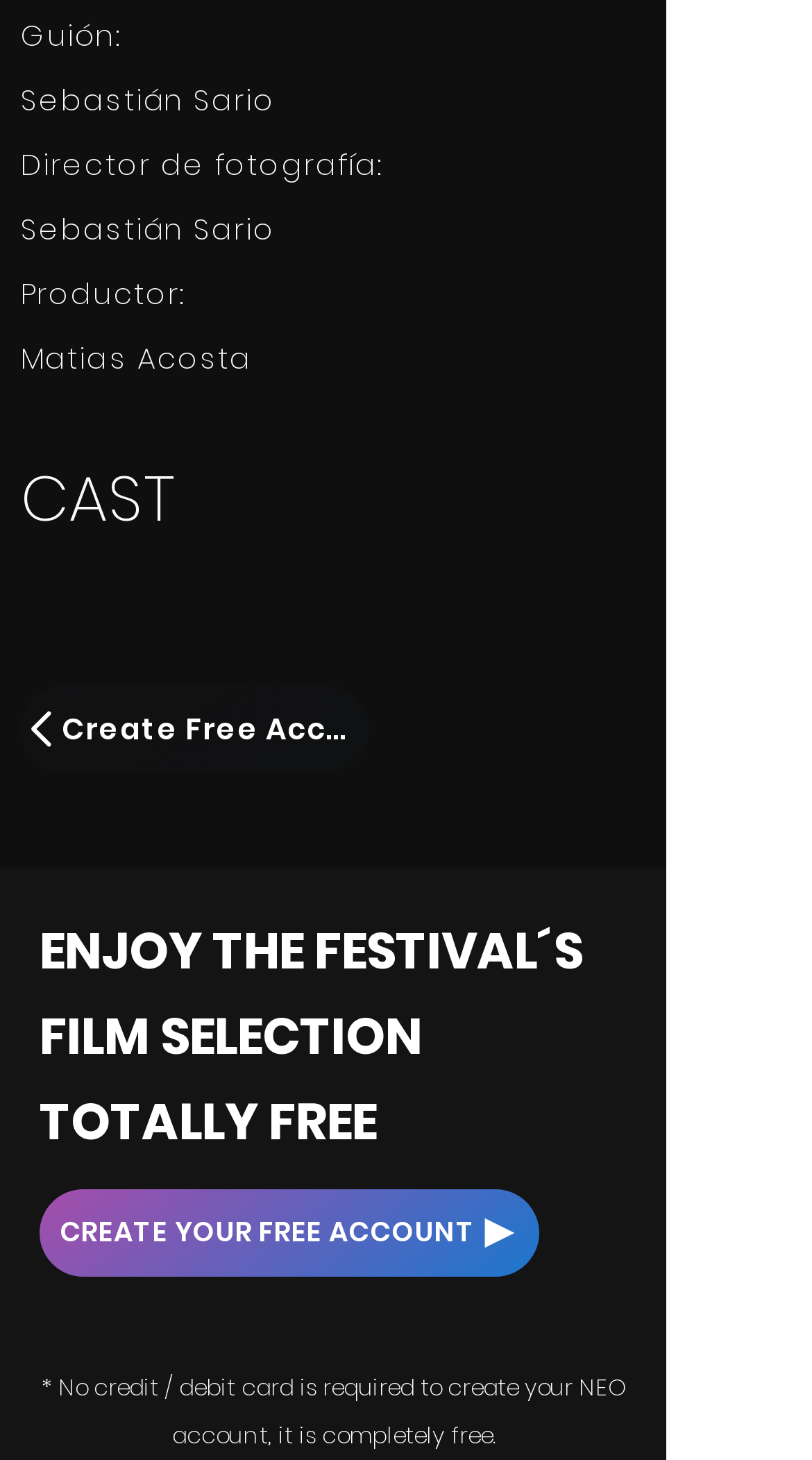How many calls-to-action for creating a free account are there?
With the help of the image, please provide a detailed response to the question.

I found two buttons with the text 'Create Free Account' and 'CREATE YOUR FREE ACCOUNT', both of which seem to be calls-to-action for creating a free account. Therefore, there are two calls-to-action for creating a free account.